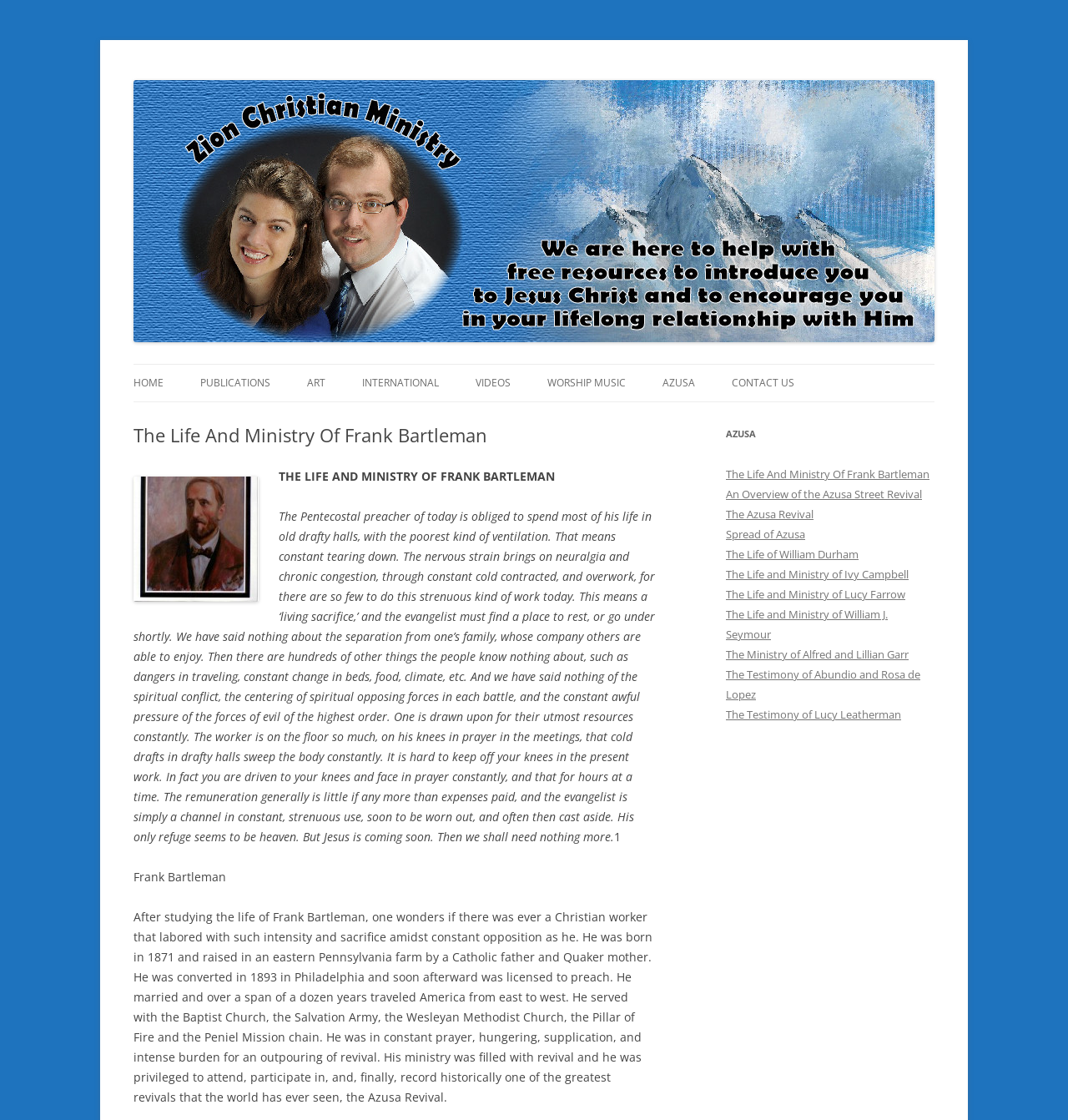Extract the bounding box coordinates for the described element: "The Testimony of Lucy Leatherman". The coordinates should be represented as four float numbers between 0 and 1: [left, top, right, bottom].

[0.68, 0.631, 0.844, 0.645]